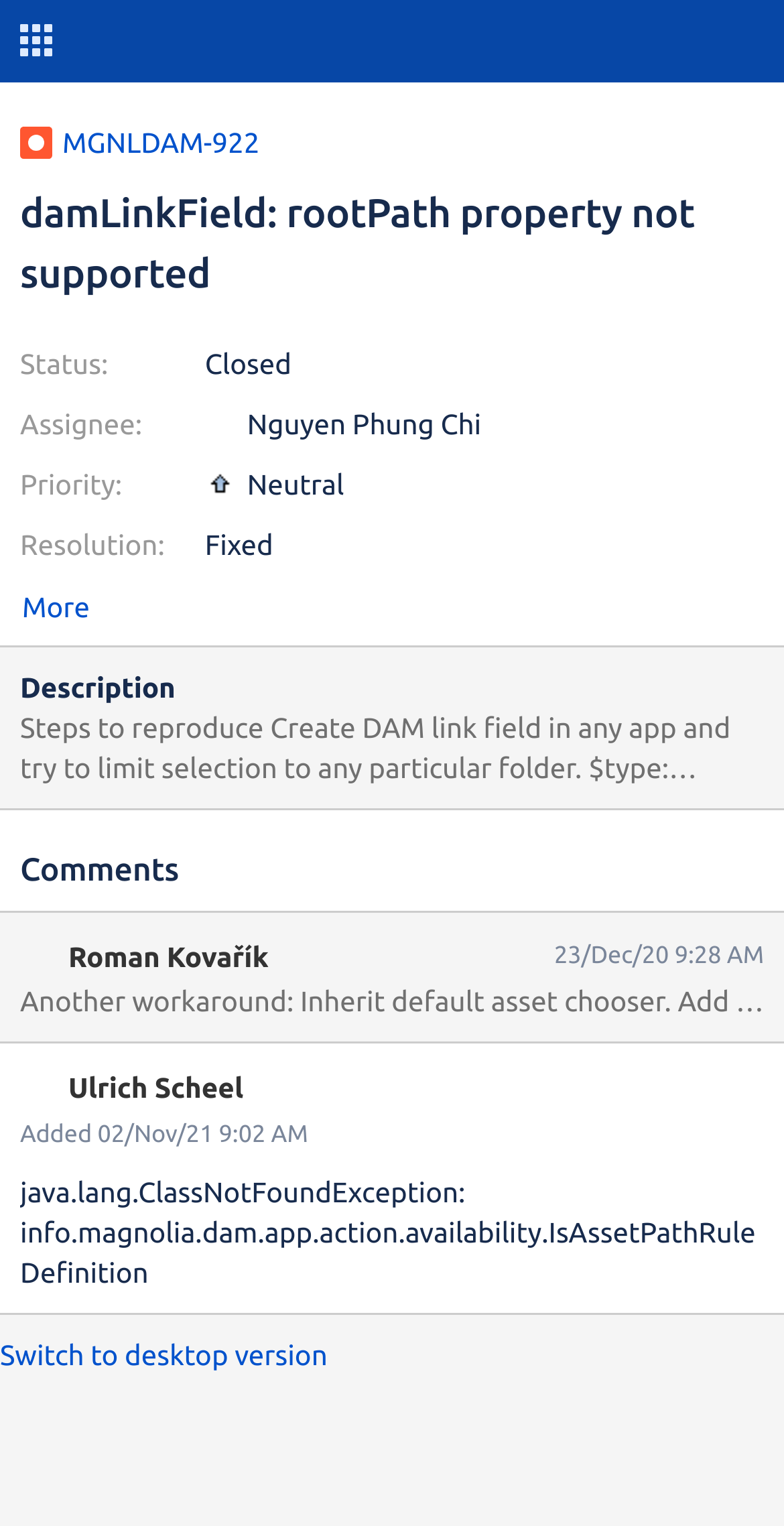Give a one-word or short-phrase answer to the following question: 
Who is the assignee of this issue?

Nguyen Phung Chi